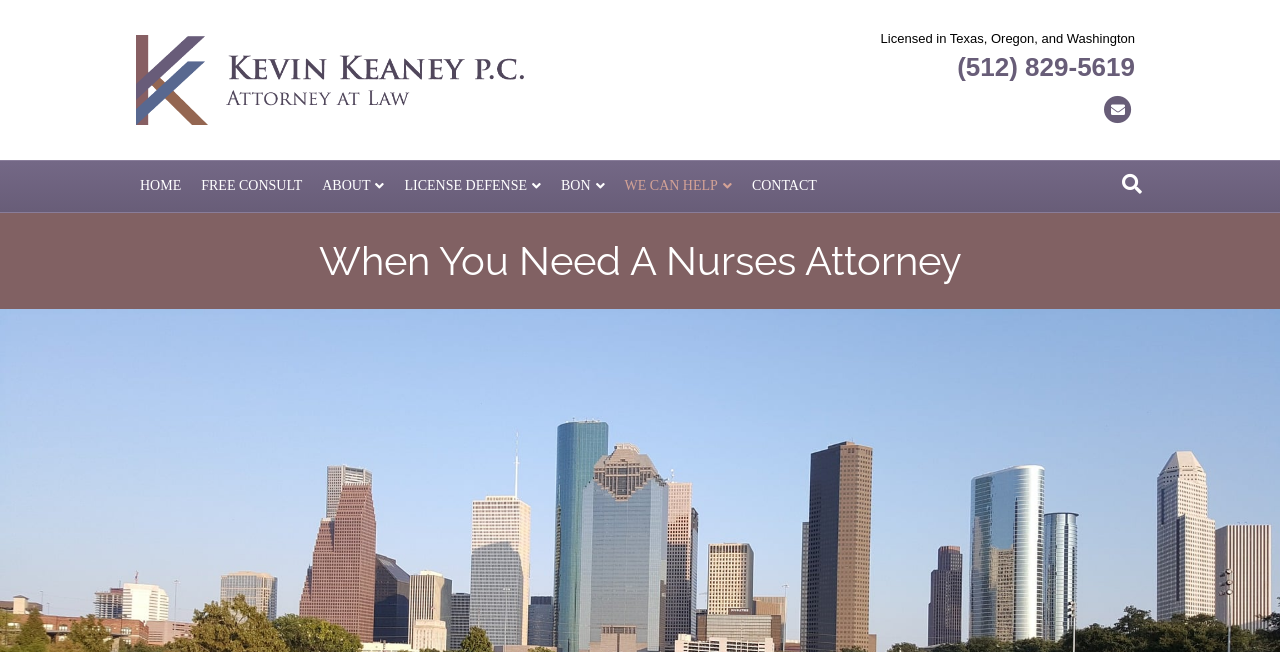Identify and provide the main heading of the webpage.

When You Need A Nurses Attorney